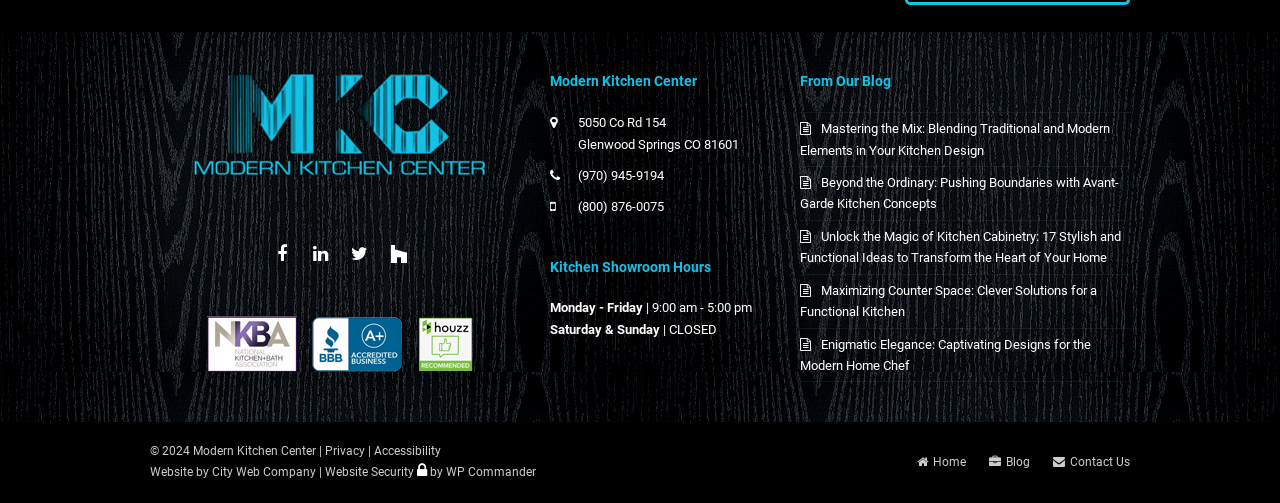What is the phone number for the kitchen showroom?
Answer with a single word or phrase by referring to the visual content.

(970) 945-9194